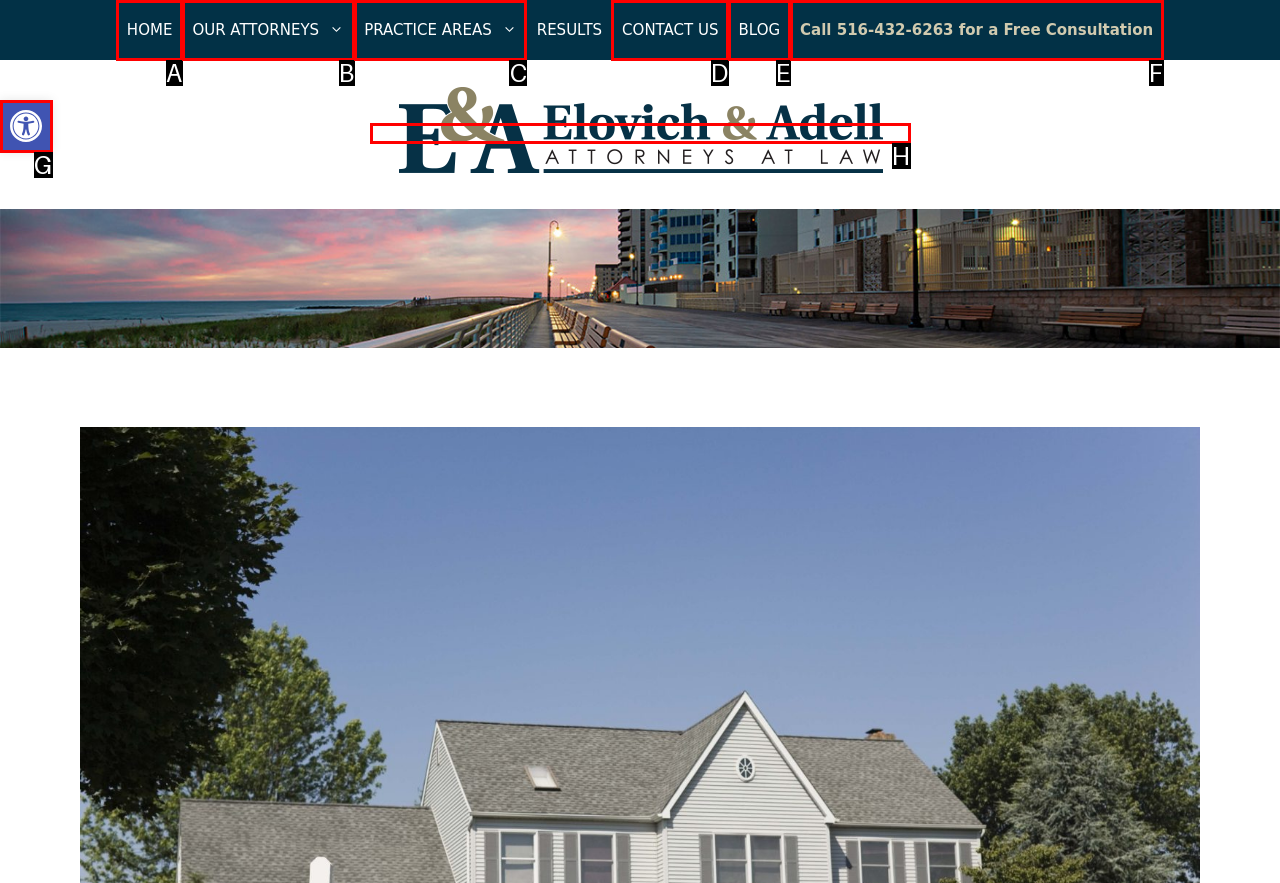Determine the letter of the element I should select to fulfill the following instruction: View research matters. Just provide the letter.

None